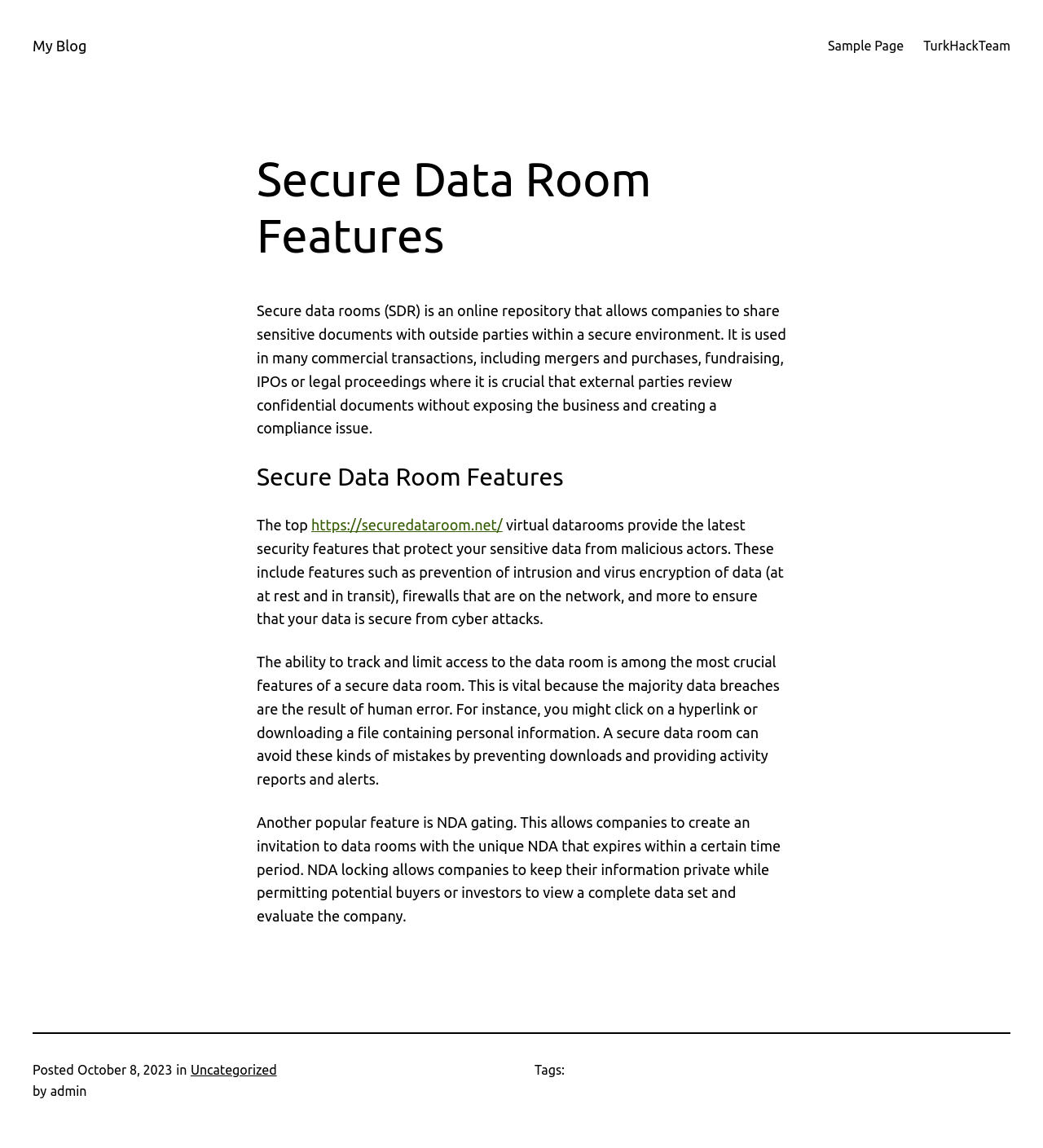Respond with a single word or phrase to the following question: When was the latest article posted?

October 8, 2023